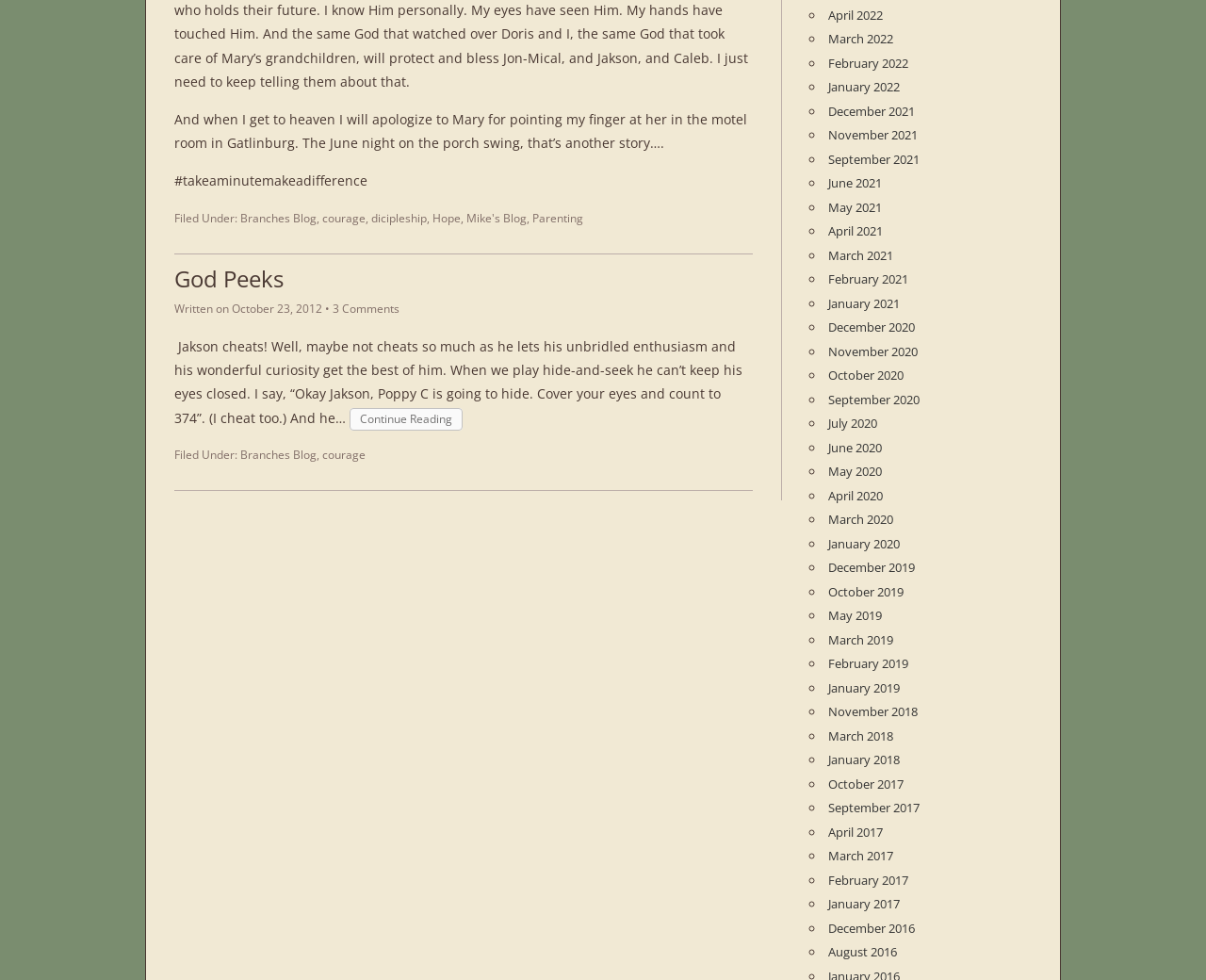How many comments does the latest article have?
Based on the screenshot, respond with a single word or phrase.

3 Comments